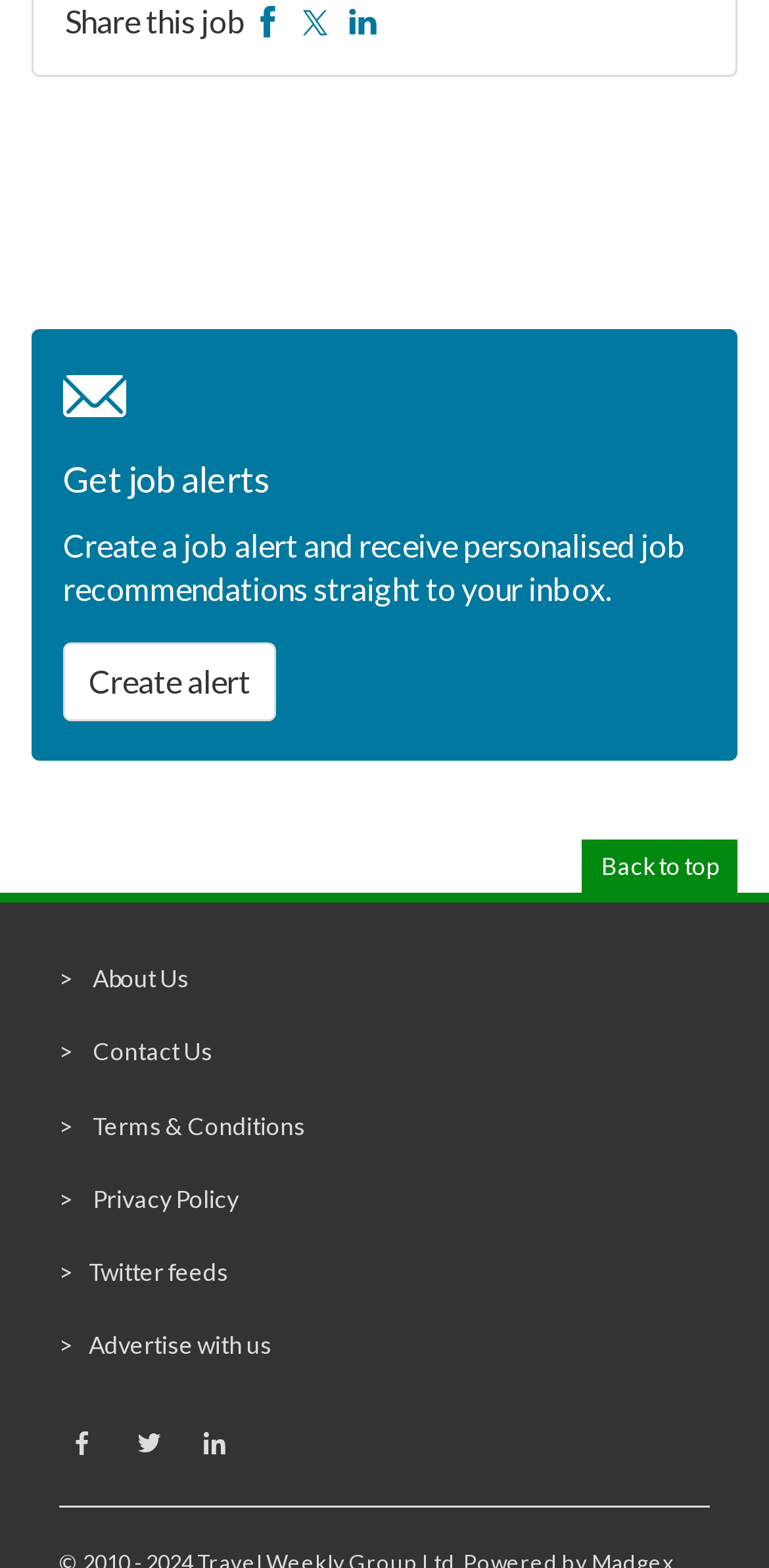Determine the bounding box coordinates of the clickable element necessary to fulfill the instruction: "Share this job on Facebook". Provide the coordinates as four float numbers within the 0 to 1 range, i.e., [left, top, right, bottom].

[0.328, 0.001, 0.369, 0.025]